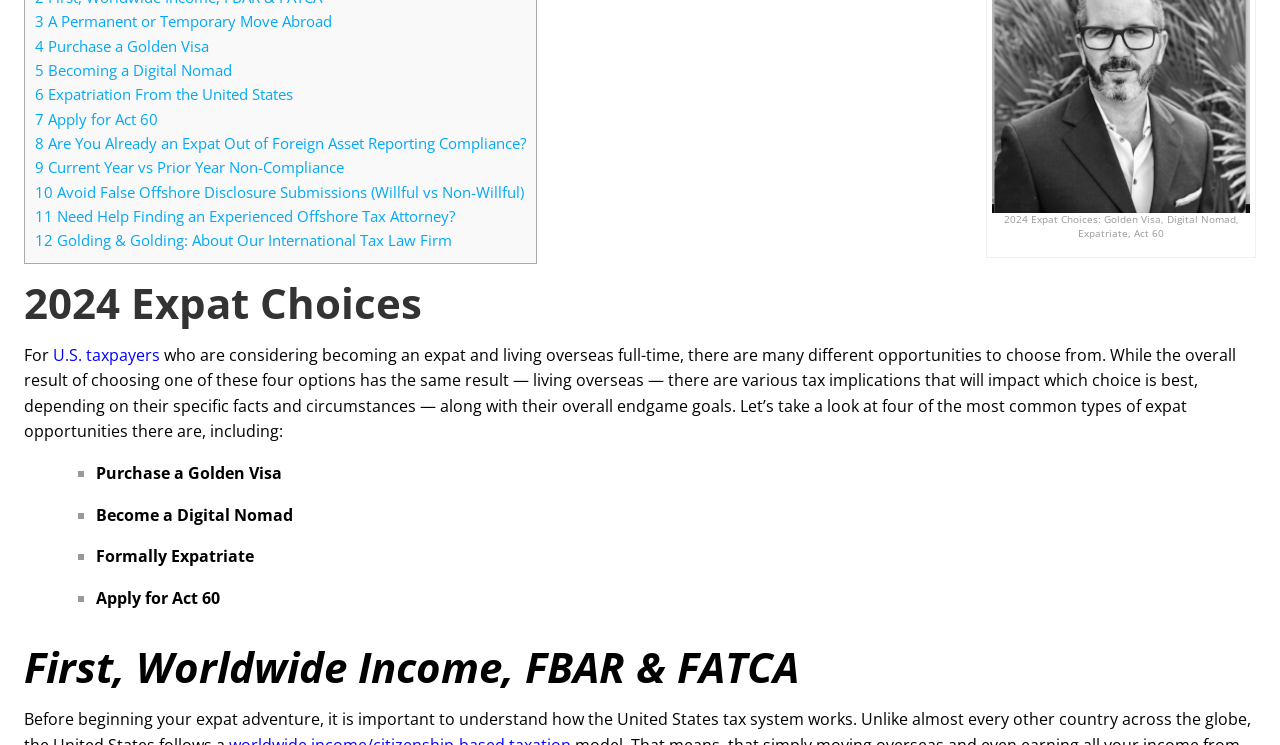Please provide the bounding box coordinate of the region that matches the element description: U.S. taxpayers. Coordinates should be in the format (top-left x, top-left y, bottom-right x, bottom-right y) and all values should be between 0 and 1.

[0.041, 0.461, 0.125, 0.491]